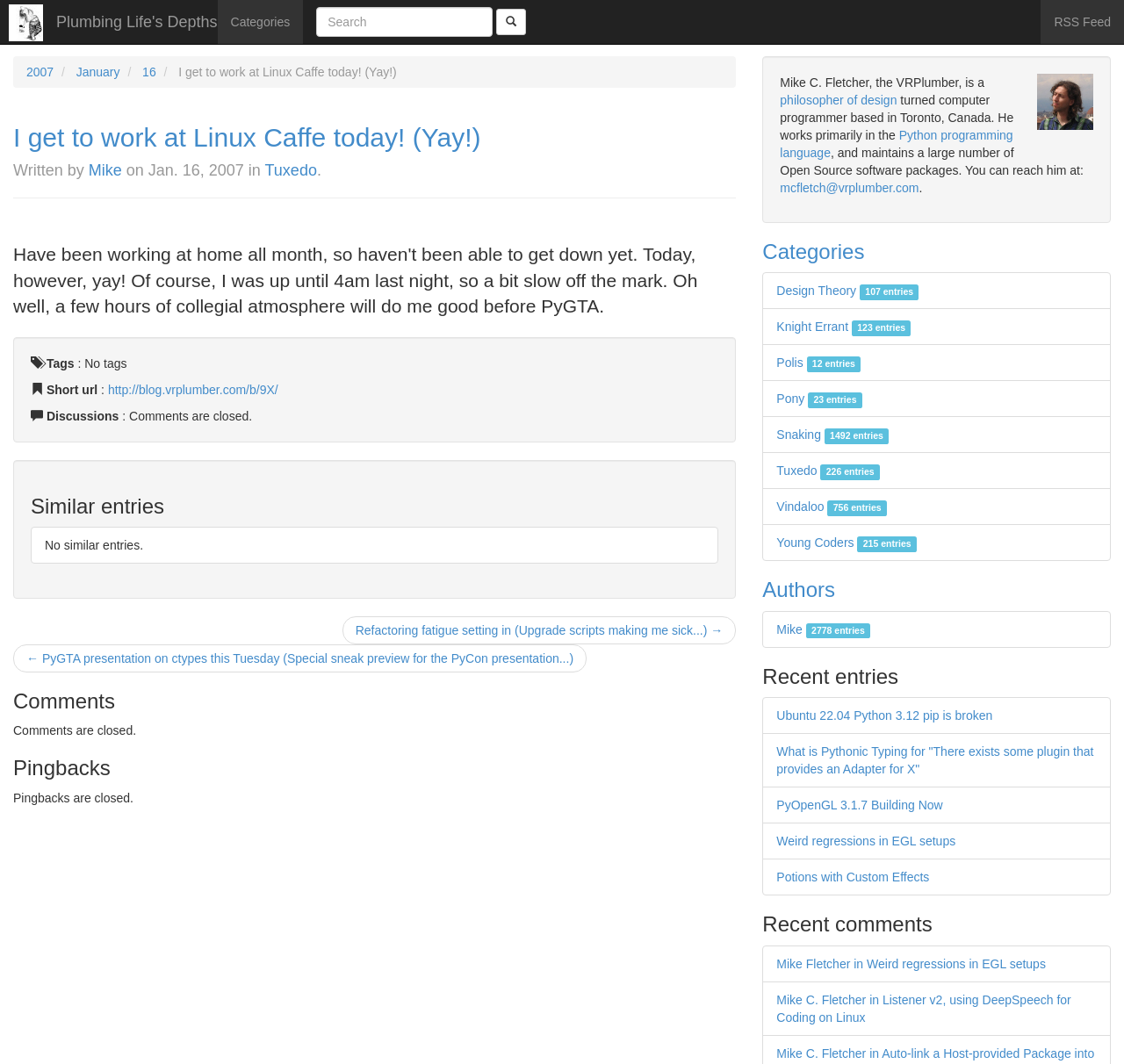What is the title of the article?
Please answer the question with a detailed response using the information from the screenshot.

The title of the article can be found in the heading element with the text 'I get to work at Linux Caffe today! (Yay!) Written by Mike on Jan. 16, 2007 in Tuxedo.'